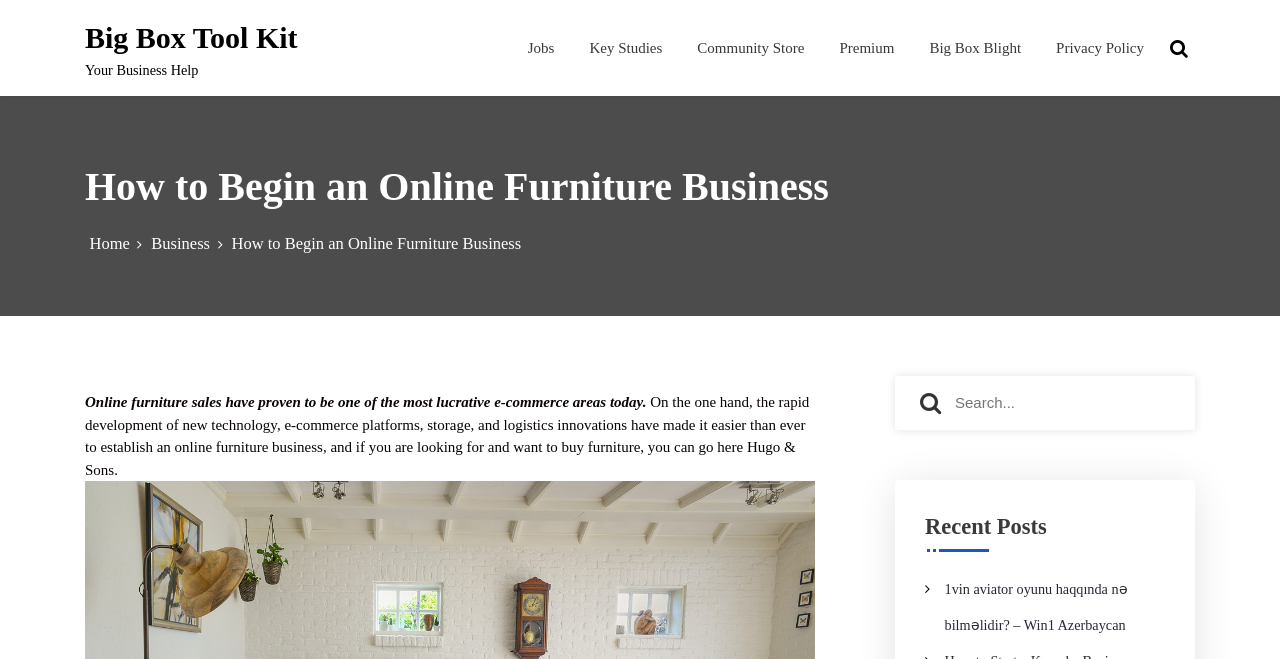What is the name of the business help section?
Please look at the screenshot and answer using one word or phrase.

Your Business Help